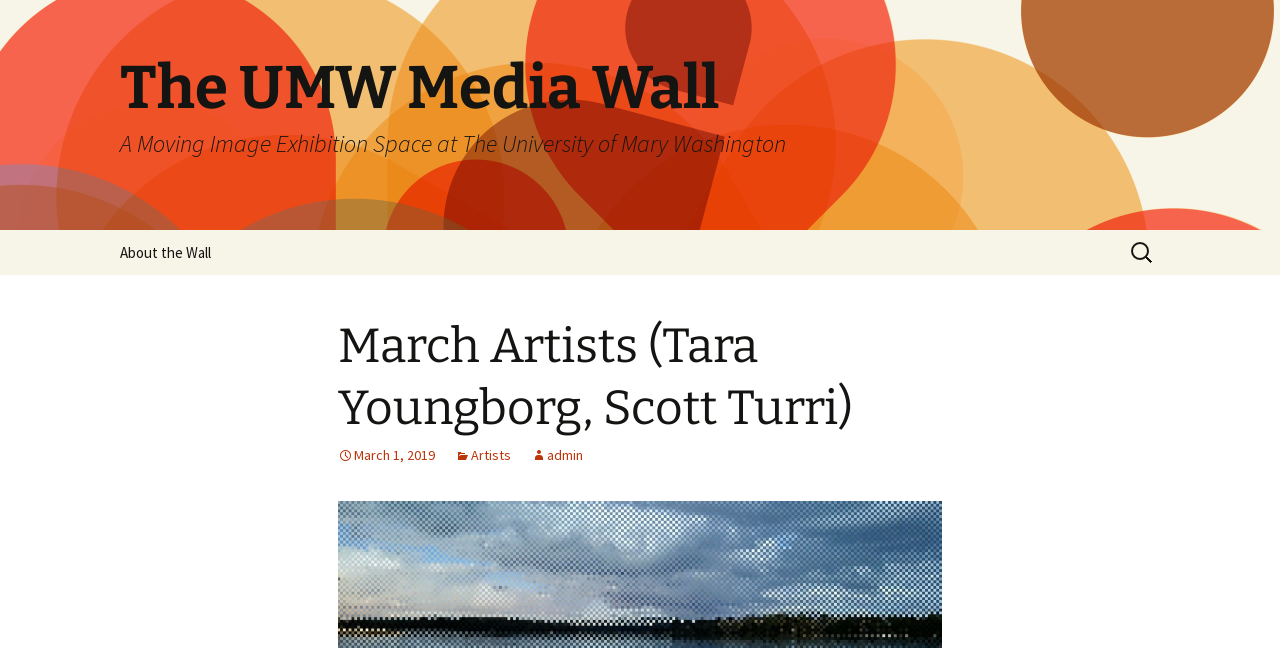Provide a one-word or short-phrase answer to the question:
How many search boxes are on the page?

1